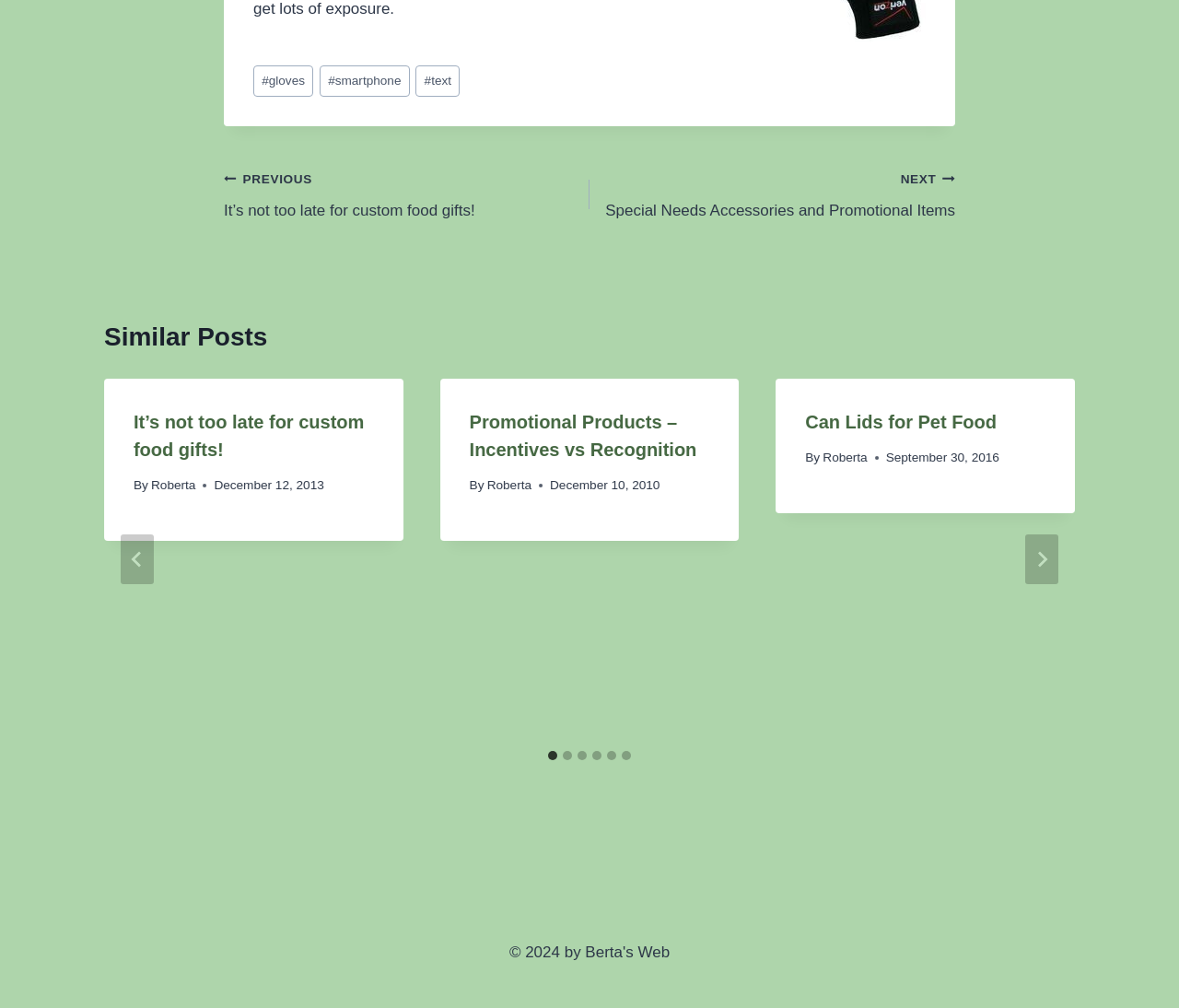Using the webpage screenshot, find the UI element described by Can Lids for Pet Food. Provide the bounding box coordinates in the format (top-left x, top-left y, bottom-right x, bottom-right y), ensuring all values are floating point numbers between 0 and 1.

[0.683, 0.408, 0.845, 0.428]